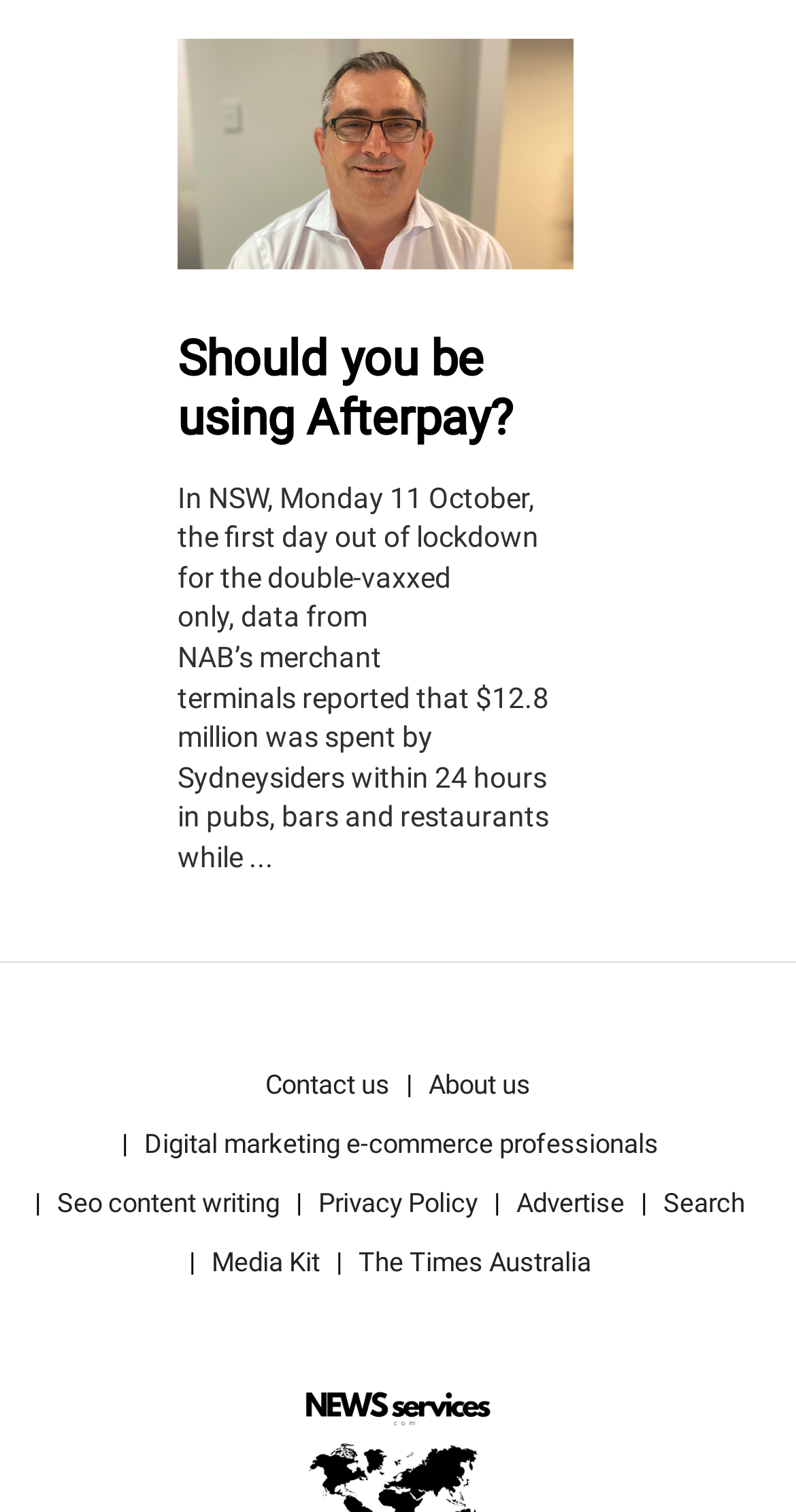Locate the bounding box coordinates of the area you need to click to fulfill this instruction: 'Visit the 'About HRS' page'. The coordinates must be in the form of four float numbers ranging from 0 to 1: [left, top, right, bottom].

None